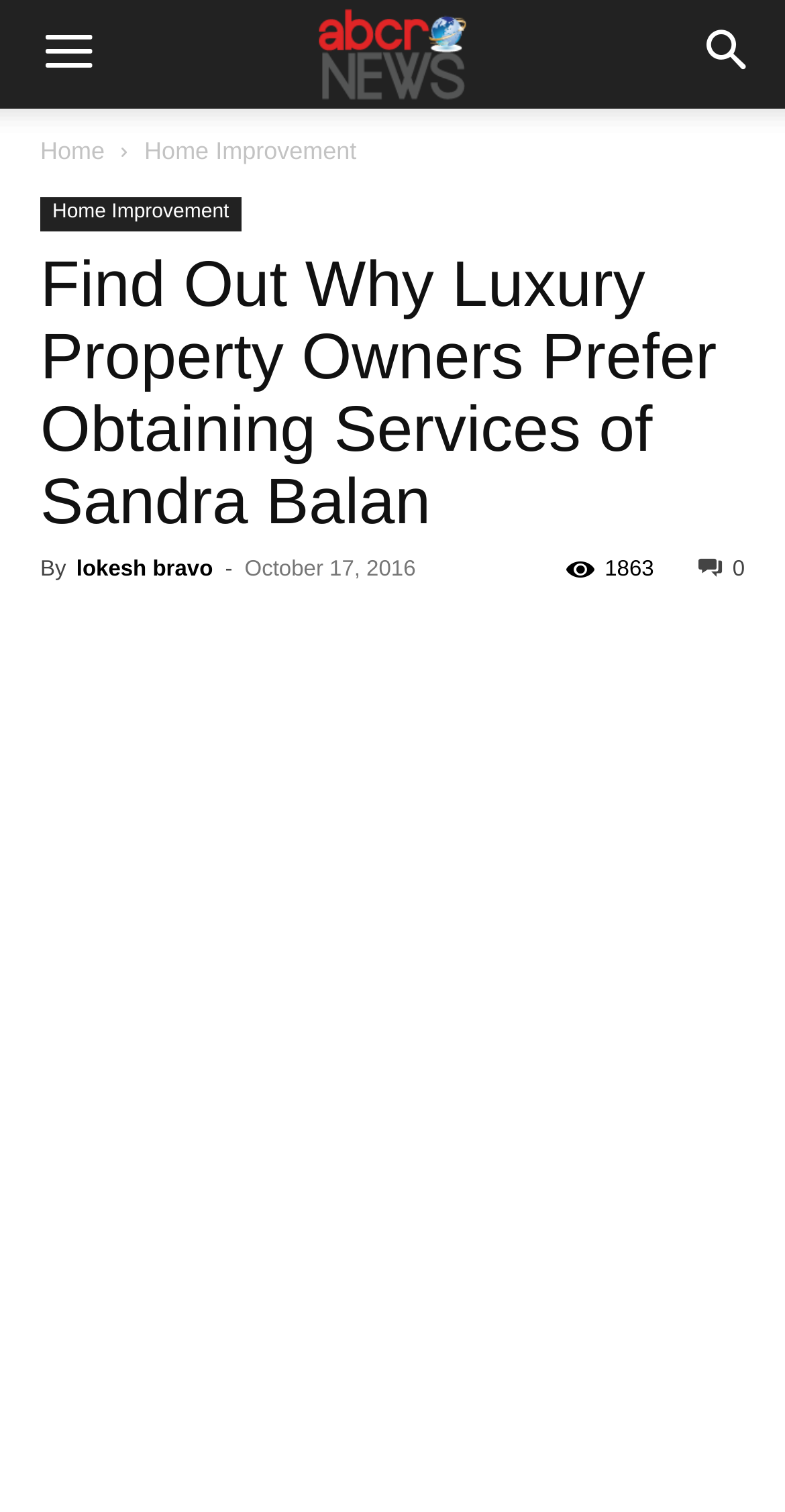Please find the bounding box coordinates of the element that you should click to achieve the following instruction: "Read the article about home improvement". The coordinates should be presented as four float numbers between 0 and 1: [left, top, right, bottom].

[0.184, 0.091, 0.454, 0.109]